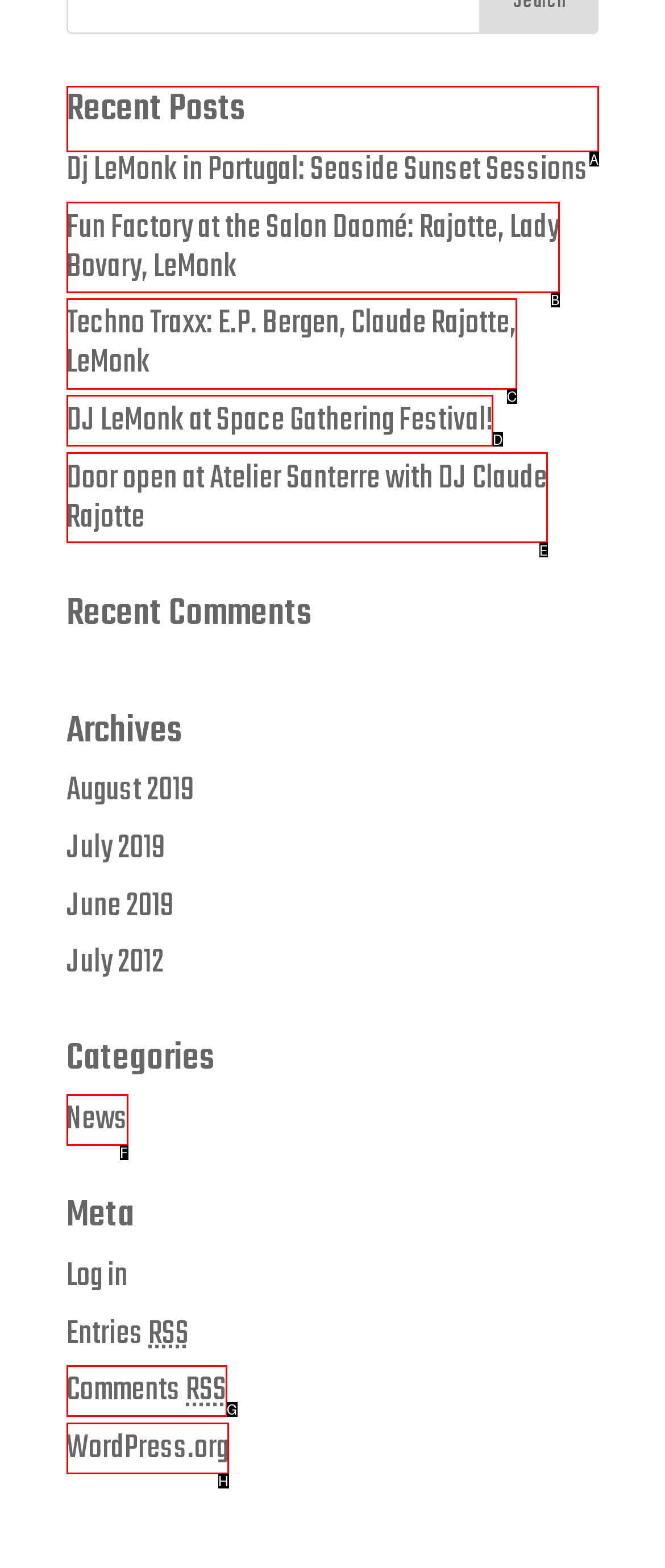Figure out which option to click to perform the following task: view recent posts
Provide the letter of the correct option in your response.

A